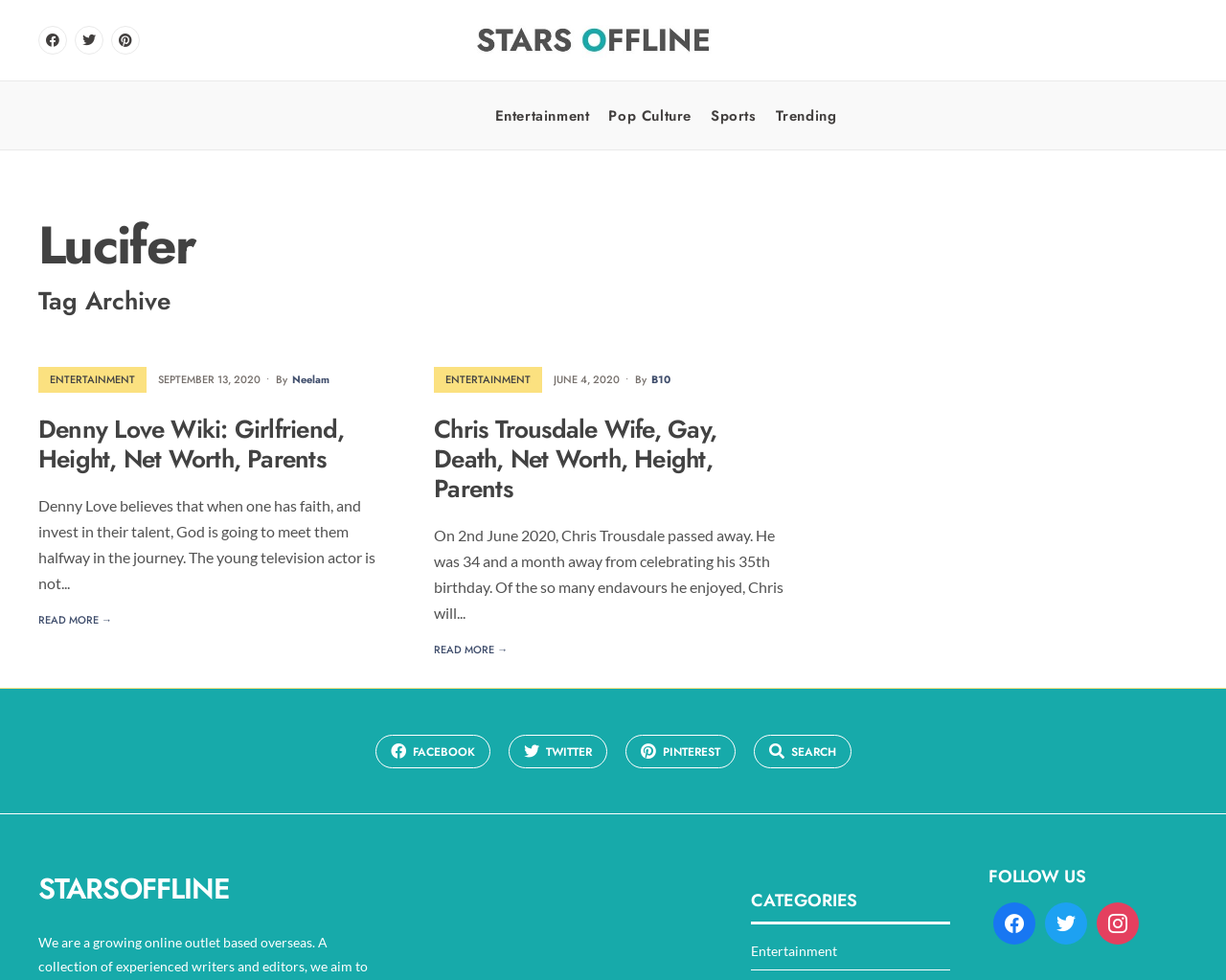What social media platforms can users follow the website on?
Based on the visual content, answer with a single word or a brief phrase.

Facebook, Twitter, Pinterest